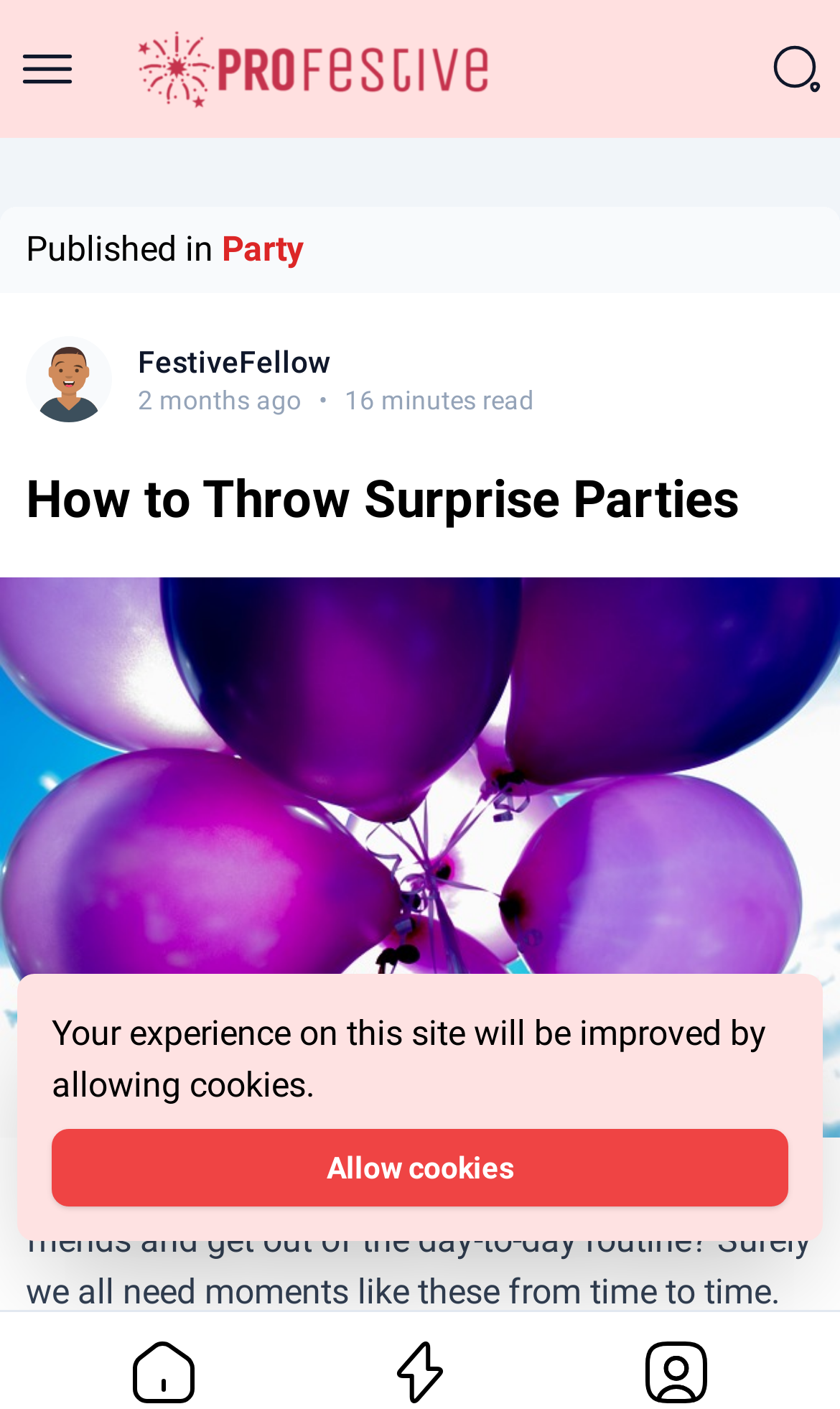Identify the bounding box of the HTML element described here: "Party". Provide the coordinates as four float numbers between 0 and 1: [left, top, right, bottom].

[0.264, 0.159, 0.495, 0.196]